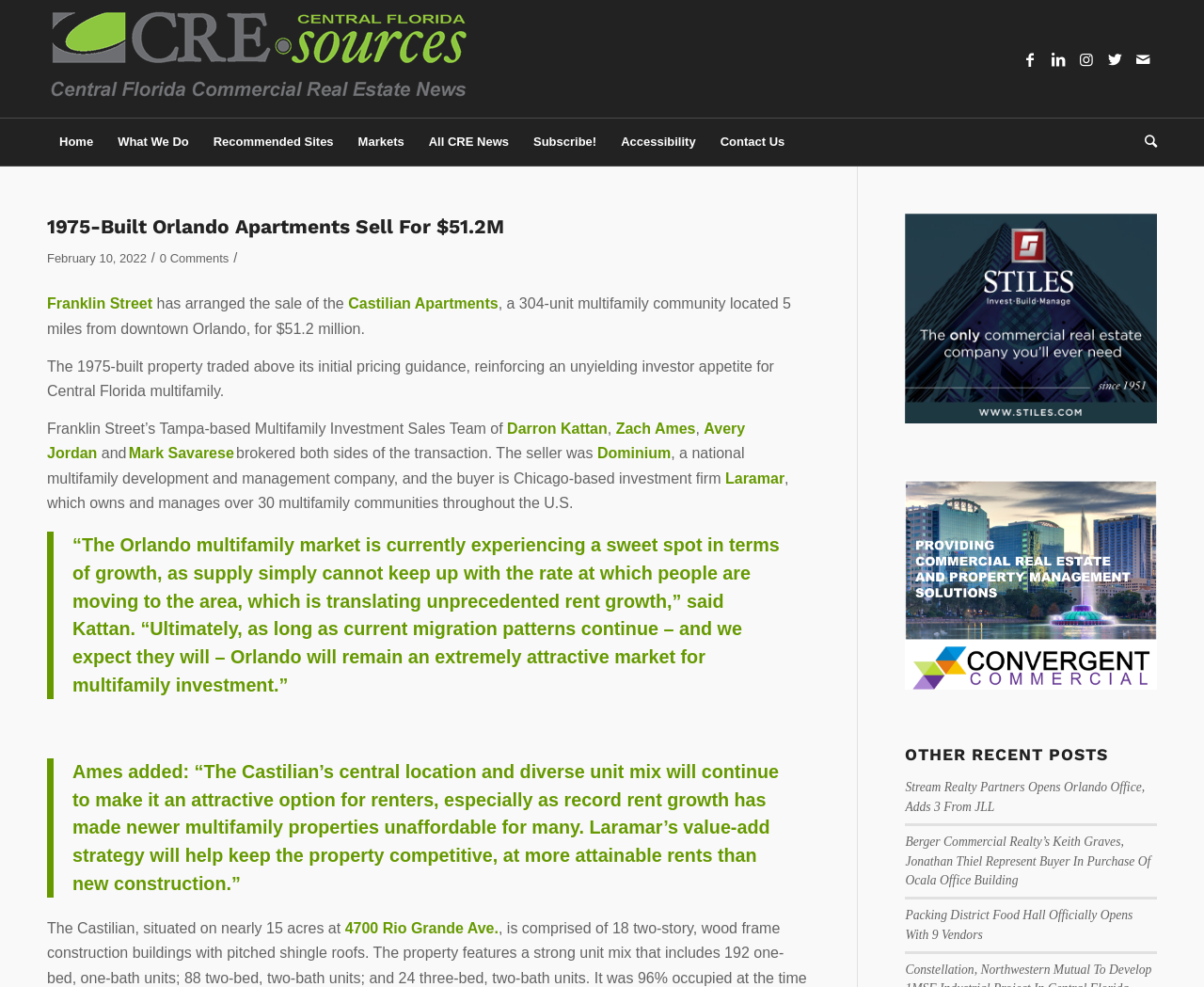Please locate and generate the primary heading on this webpage.

1975-Built Orlando Apartments Sell For $51.2M